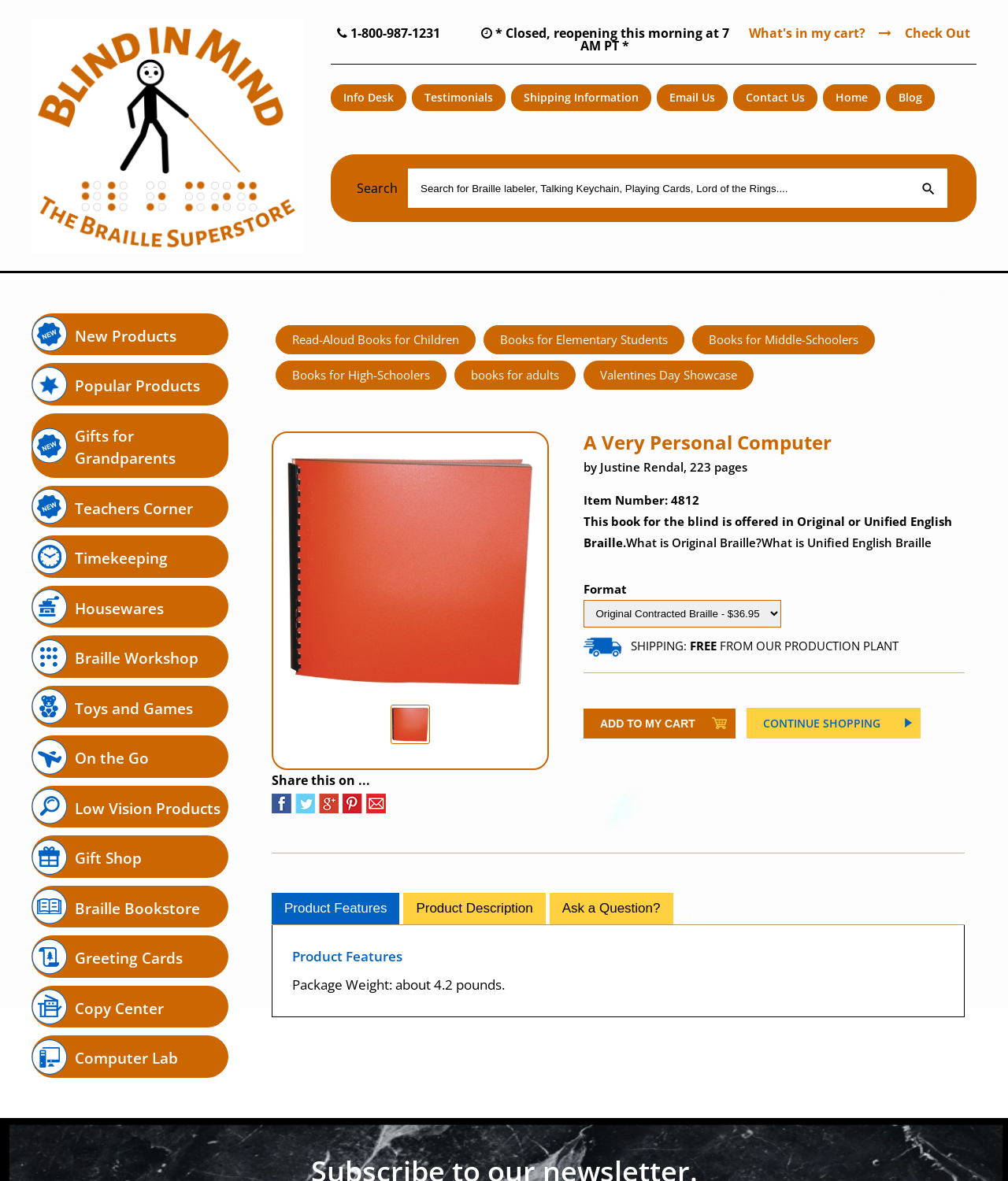What is the phone number to contact?
Please elaborate on the answer to the question with detailed information.

I found the phone number by looking at the top navigation bar, where I saw a link with the text '1-800-987-1231'. This is likely the phone number to contact the store or customer support.